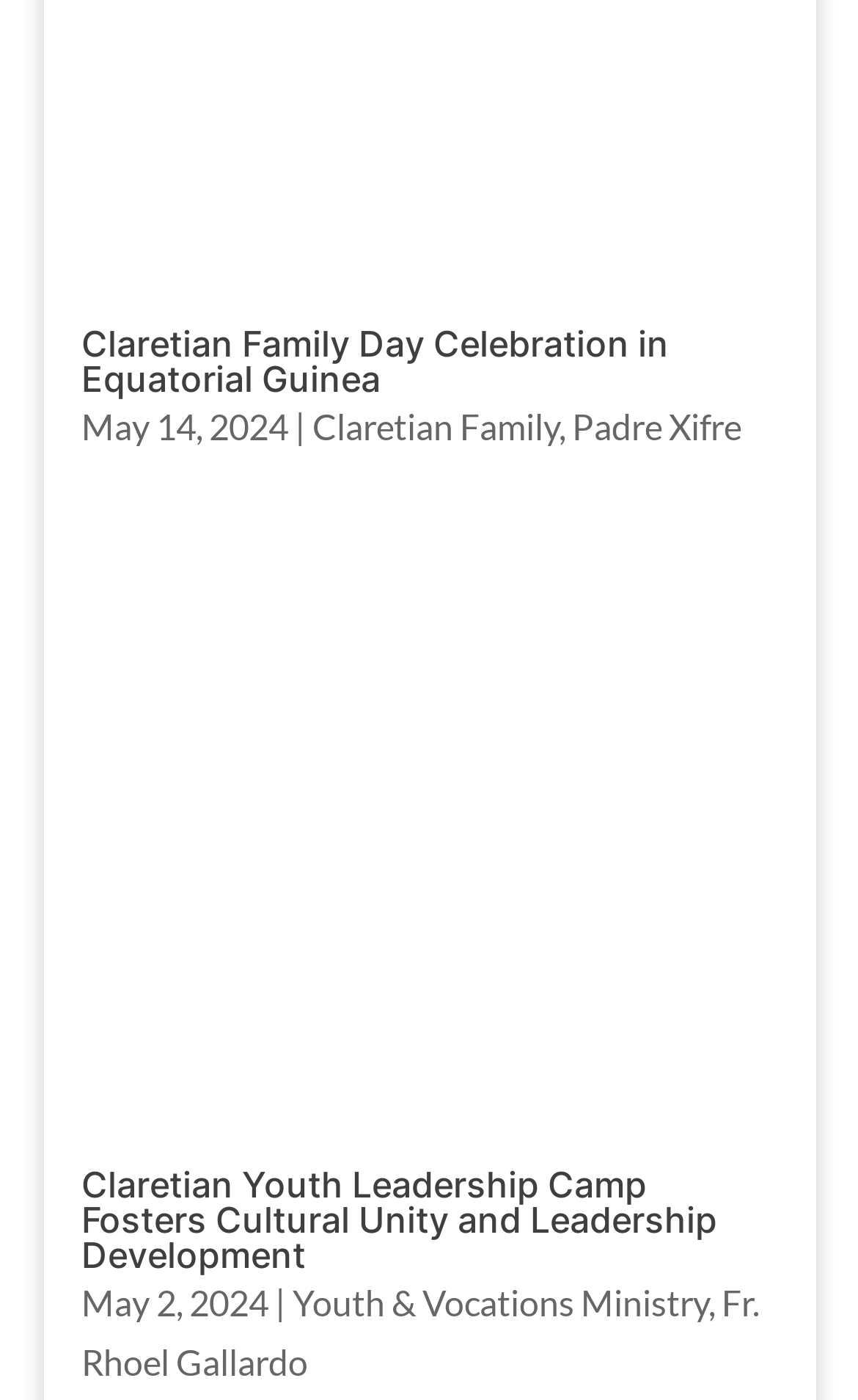Bounding box coordinates are to be given in the format (top-left x, top-left y, bottom-right x, bottom-right y). All values must be floating point numbers between 0 and 1. Provide the bounding box coordinate for the UI element described as: Youth & Vocations Ministry

[0.341, 0.914, 0.826, 0.944]